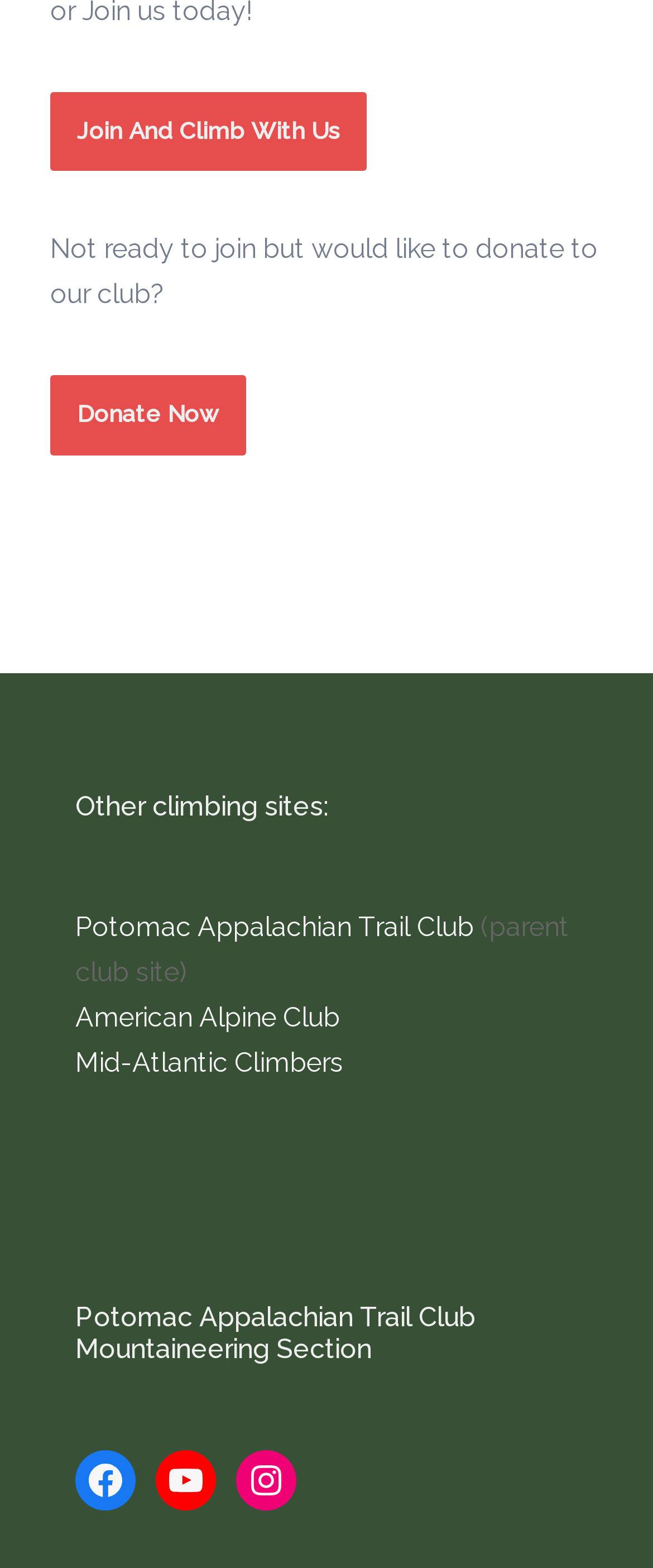How many other climbing sites are listed?
Look at the screenshot and respond with one word or a short phrase.

3